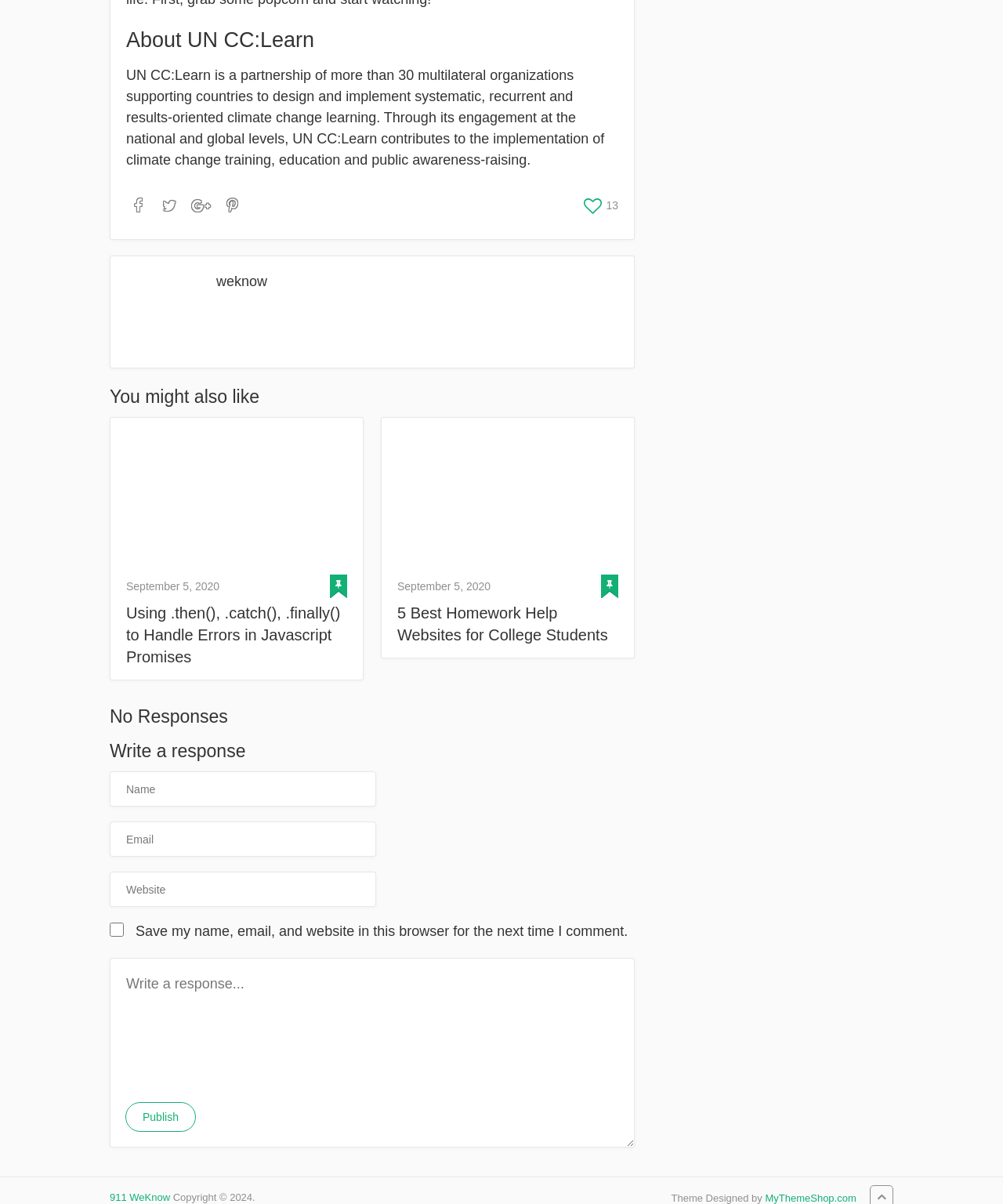Use a single word or phrase to answer the following:
How many social media links are present?

4